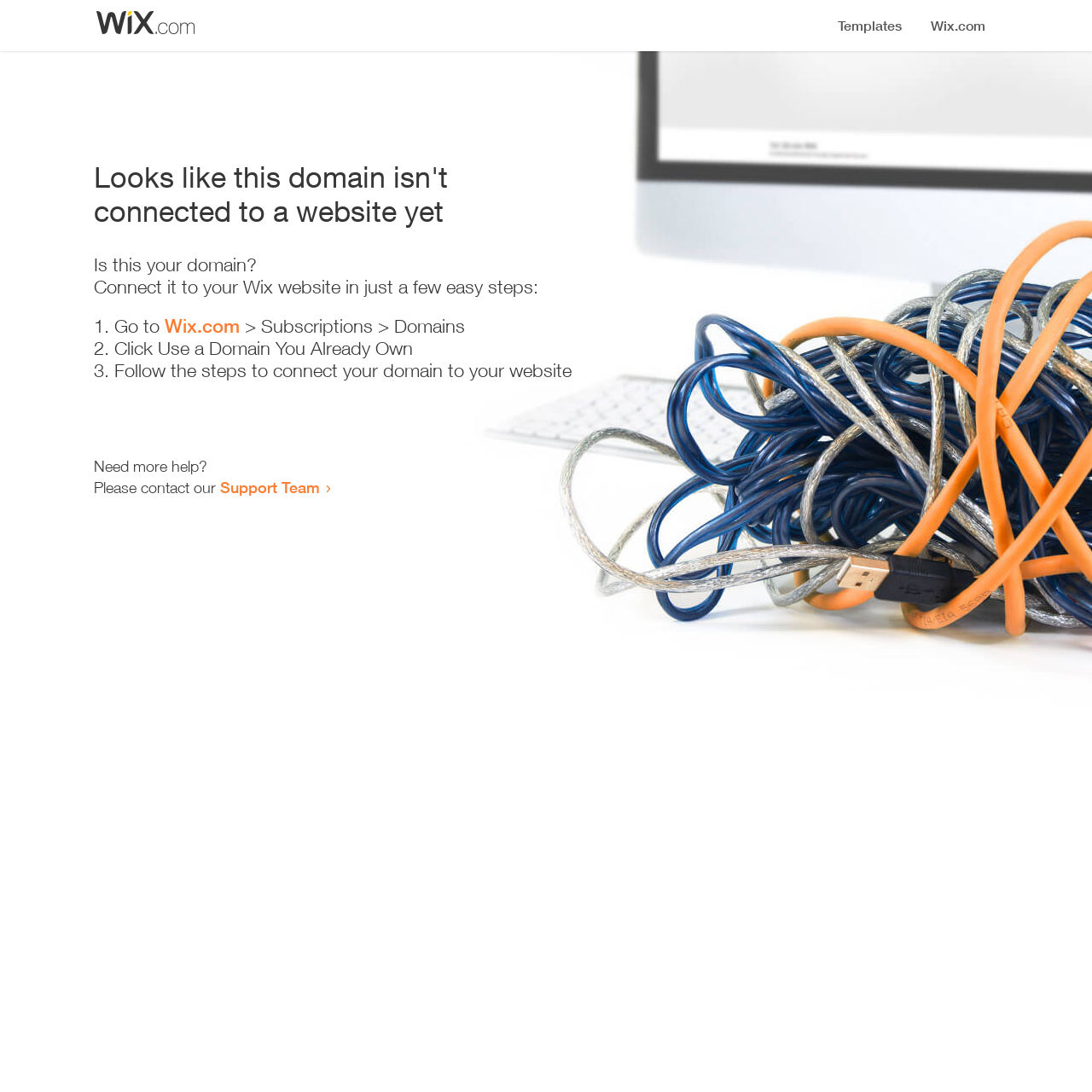What is the purpose of the provided instructions?
Refer to the screenshot and deliver a thorough answer to the question presented.

The instructions are provided to guide users on how to connect their domain to their Wix website, as indicated by the text 'Connect it to your Wix website in just a few easy steps'.